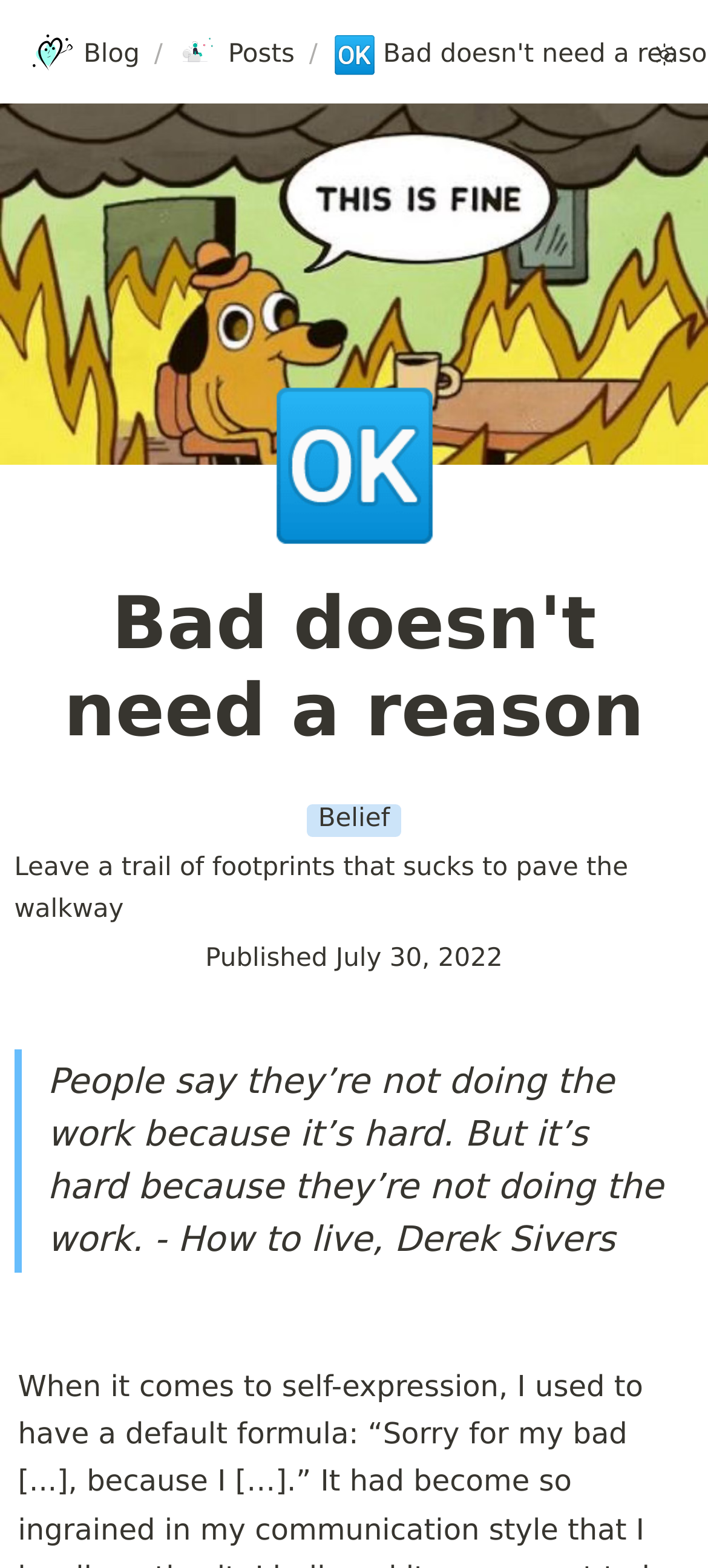Describe all the key features and sections of the webpage thoroughly.

This webpage appears to be a blog post with a title "Bad doesn't need a reason". At the top left, there is a navigation menu with two links, "Blog Blog" and "Posts Posts", each accompanied by an image. The "Blog Blog" link is located slightly above the "Posts Posts" link.

Below the navigation menu, there is a large image that spans the entire width of the page, with a title "Bad doesn't need a reason" written in a heading font. The title is centered and takes up most of the top half of the page.

Underneath the title, there are three lines of text. The first line reads "Leave a trail of footprints that sucks to pave the walkway", which seems to be a quote or a phrase related to the blog post. The second line reads "Published July 30, 2022", indicating the date the post was published. The third line is a blockquote with a quote from Derek Sivers, "People say they’re not doing the work because it’s hard. But it’s hard because they’re not doing the work. - How to live, Derek Sivers".

There are also several icons scattered throughout the page, including a "" icon at the top right and another one in the middle of the page. Additionally, there is a small image at the bottom right corner of the page.